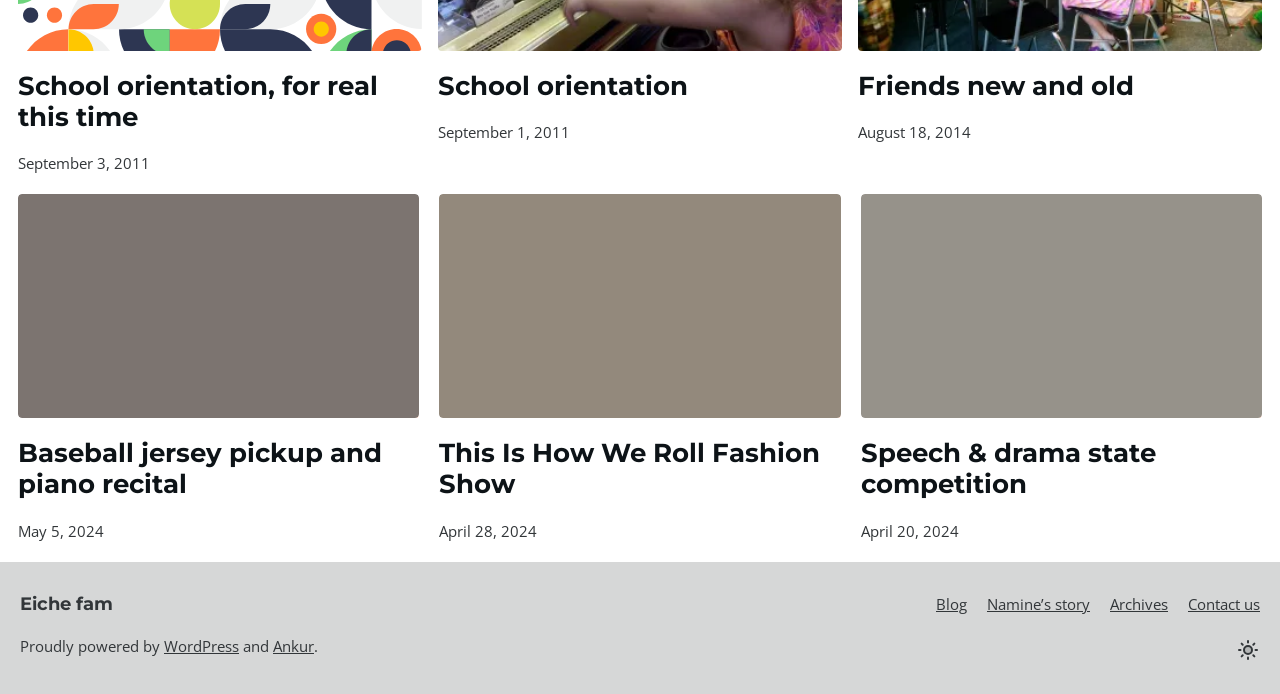Use one word or a short phrase to answer the question provided: 
What is the name of the blogging platform used by the website?

WordPress